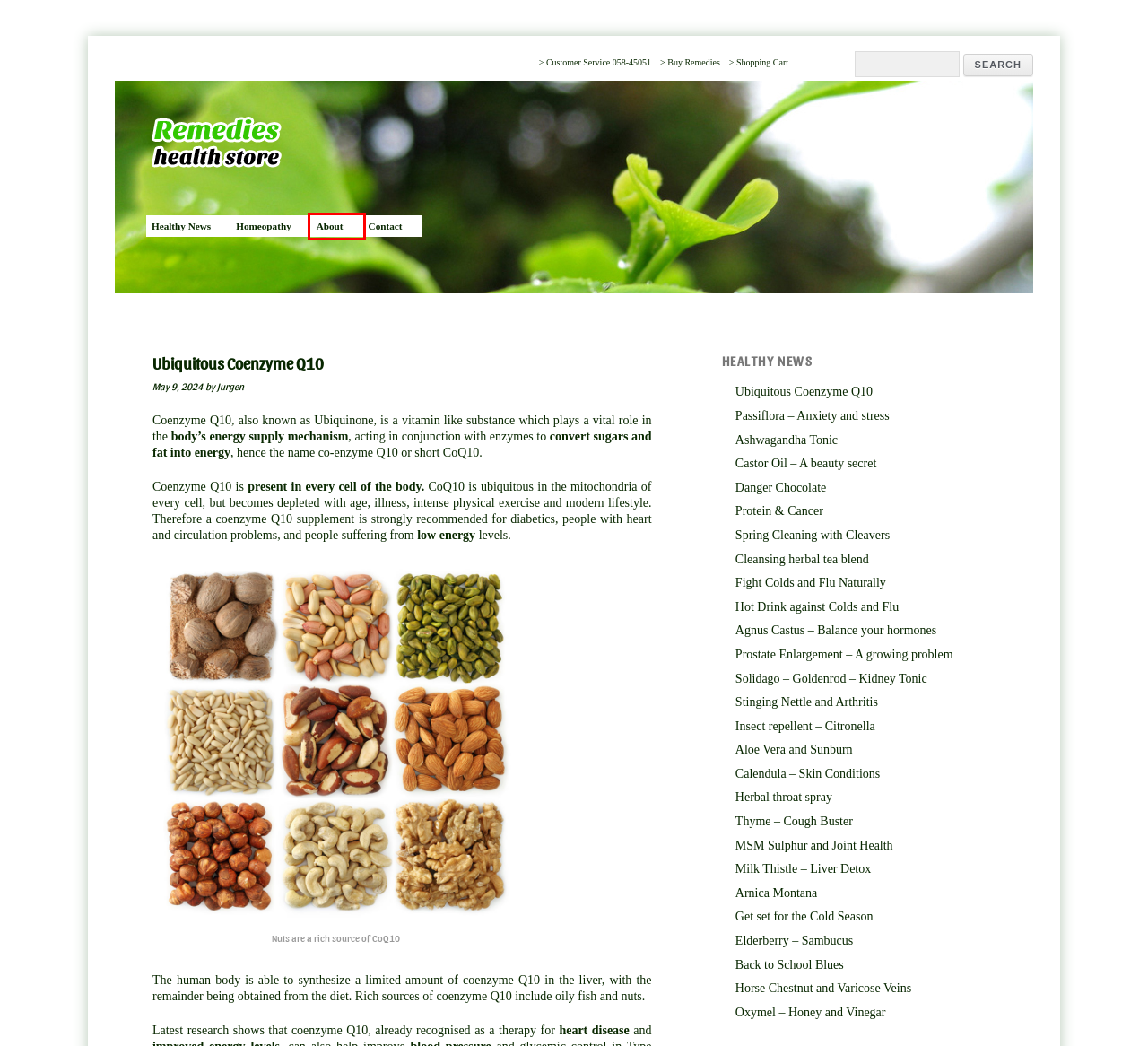You are provided with a screenshot of a webpage highlighting a UI element with a red bounding box. Choose the most suitable webpage description that matches the new page after clicking the element in the bounding box. Here are the candidates:
A. Aloe Vera and Sunburn | Remedies
B. Horse Chestnut and Varicose Veins | Remedies
C. Remedies | About us
D. Calendula - Skin Conditions | Remedies
E. Herbal throat spray | Remedies
F. Remedies | Detox with Cleavers
G. Protein & Cancer | Remedies
H. Agnus Castus - Balance your hormones | Remedies

C